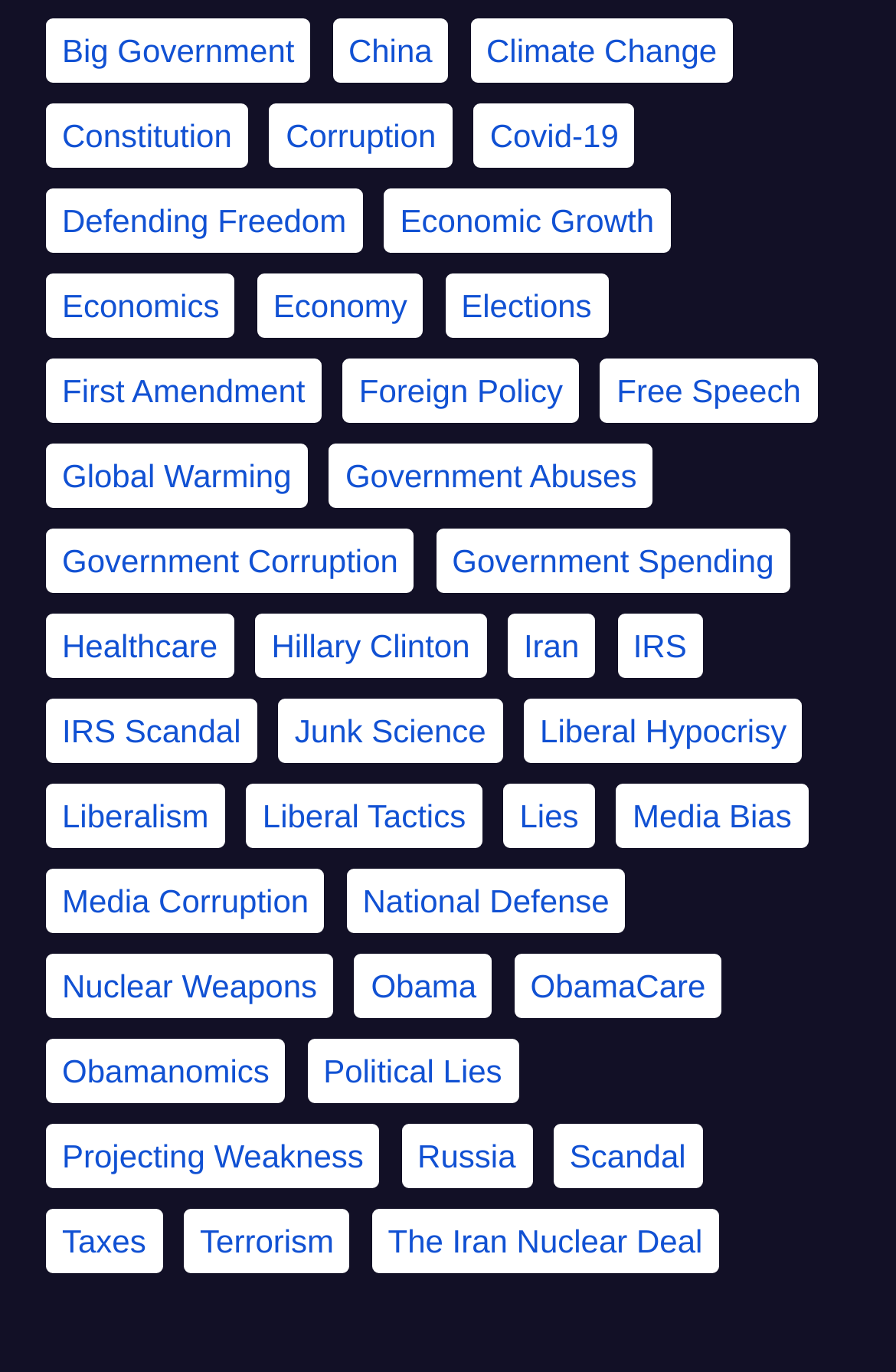Please answer the following question using a single word or phrase: How many links are related to healthcare?

1